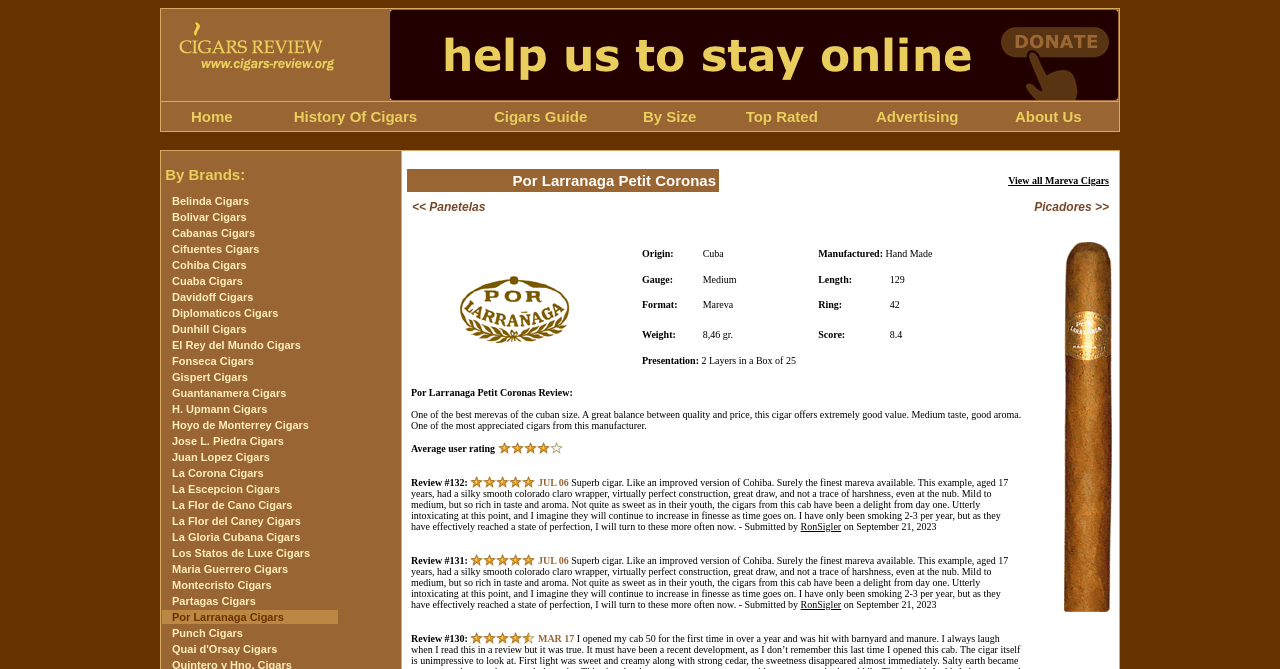What is the first cigar brand listed?
Based on the image, provide your answer in one word or phrase.

Belinda Cigars